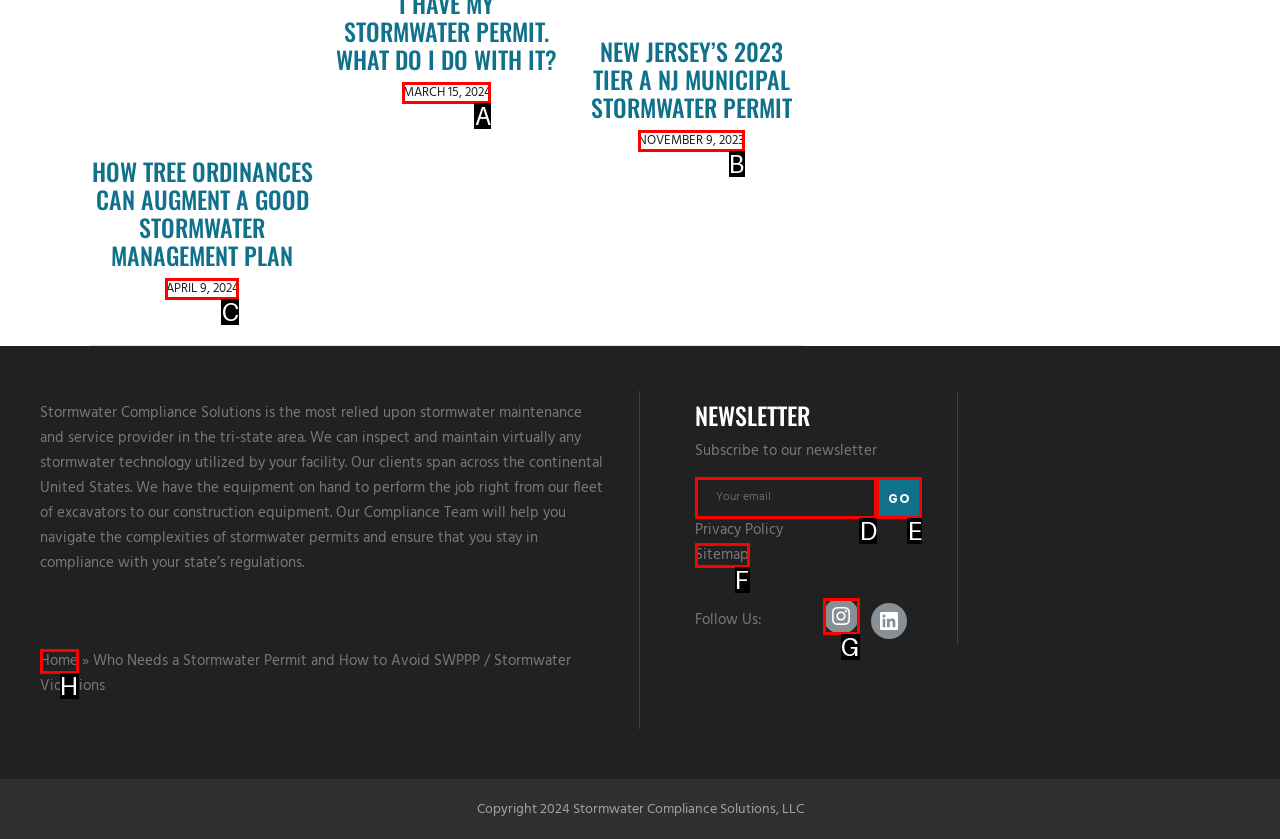Given the description: value="GO", select the HTML element that best matches it. Reply with the letter of your chosen option.

E